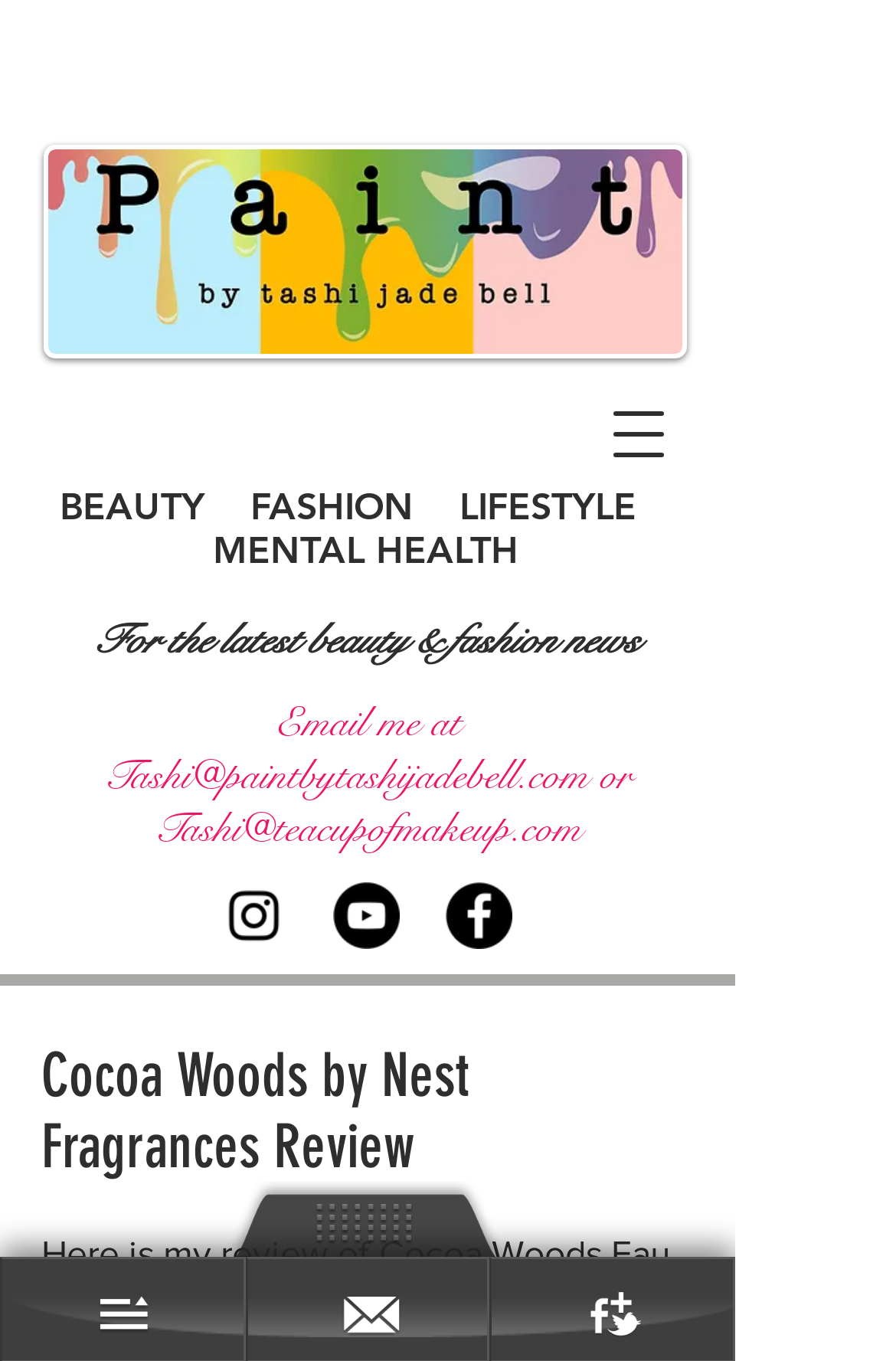What is the main heading displayed on the webpage? Please provide the text.

Cocoa Woods by Nest Fragrances Review